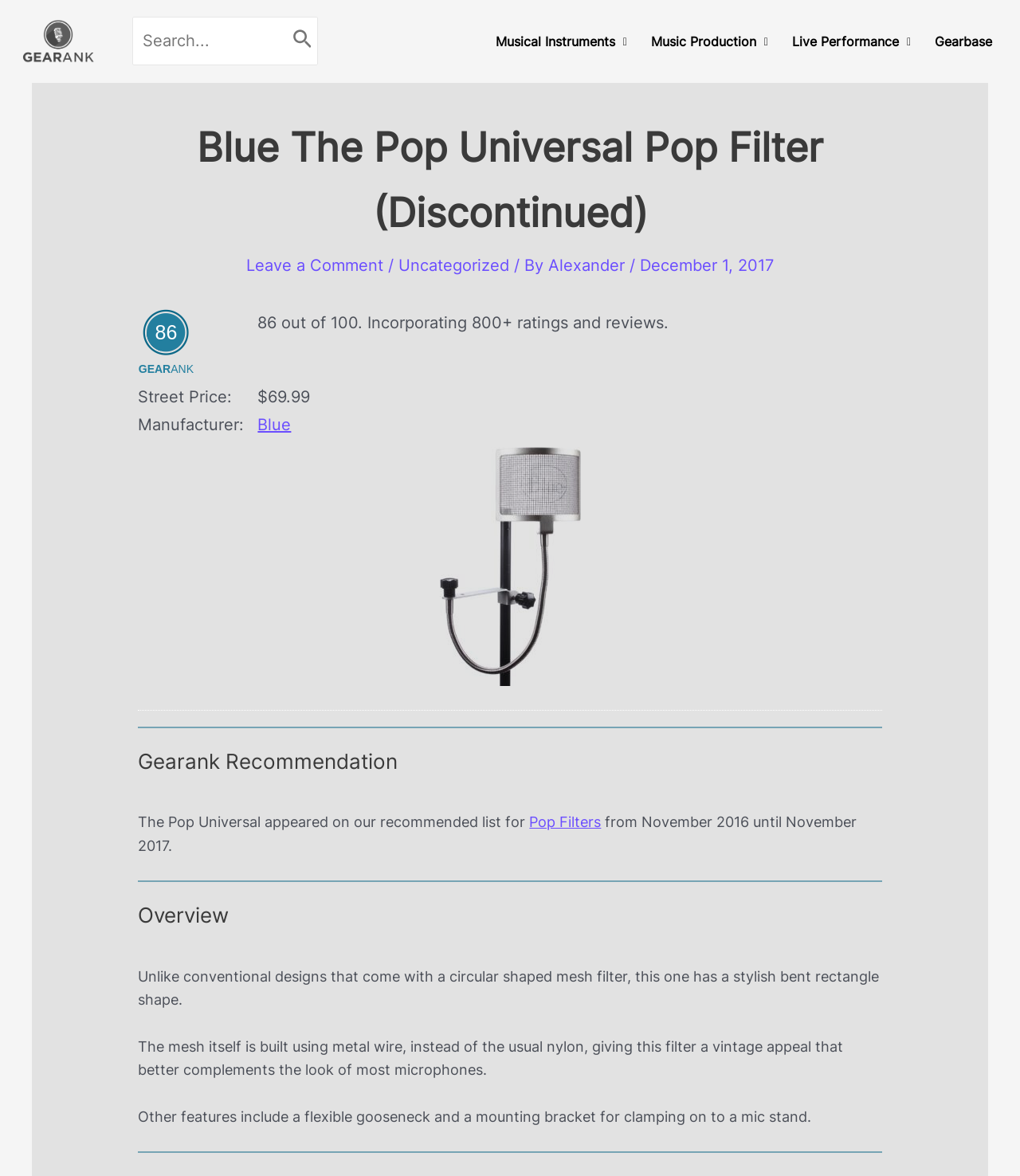What is the material of the mesh itself?
Provide a concise answer using a single word or phrase based on the image.

Metal wire